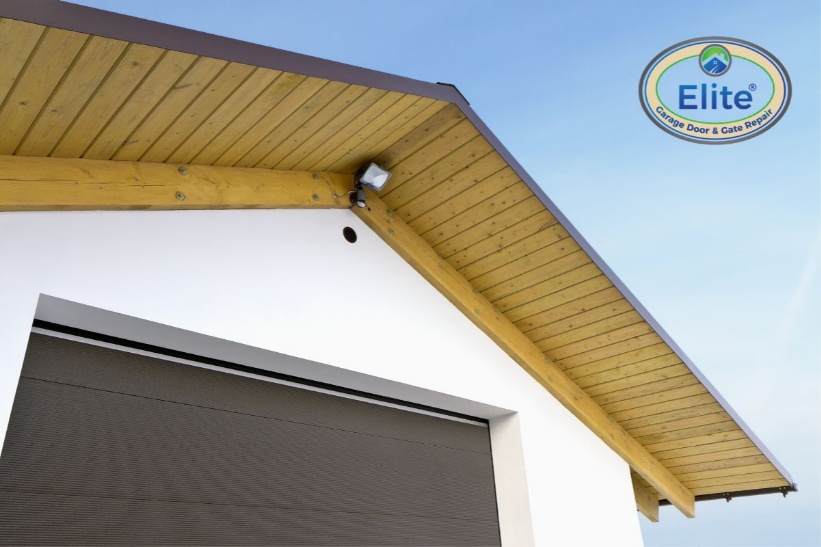What is the name of the company associated with garage door services?
Provide a well-explained and detailed answer to the question.

The caption states that the logo of 'Elite Garage Door & Gate Repair' is prominently displayed in the upper right corner, indicating that this company is associated with garage door services.